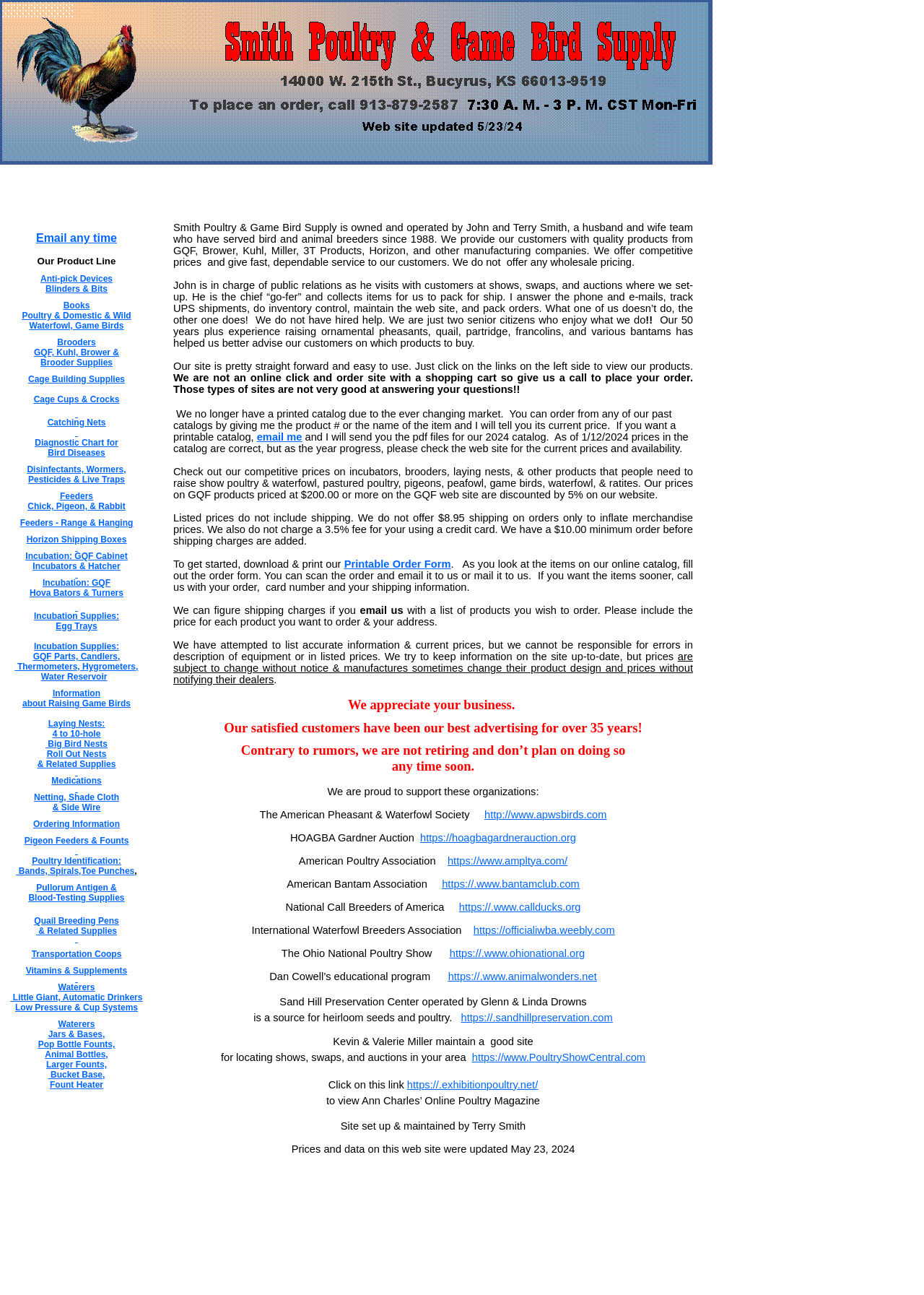Answer the question in a single word or phrase:
What is the name of the company?

Smith Poultry & Game Bird Supply